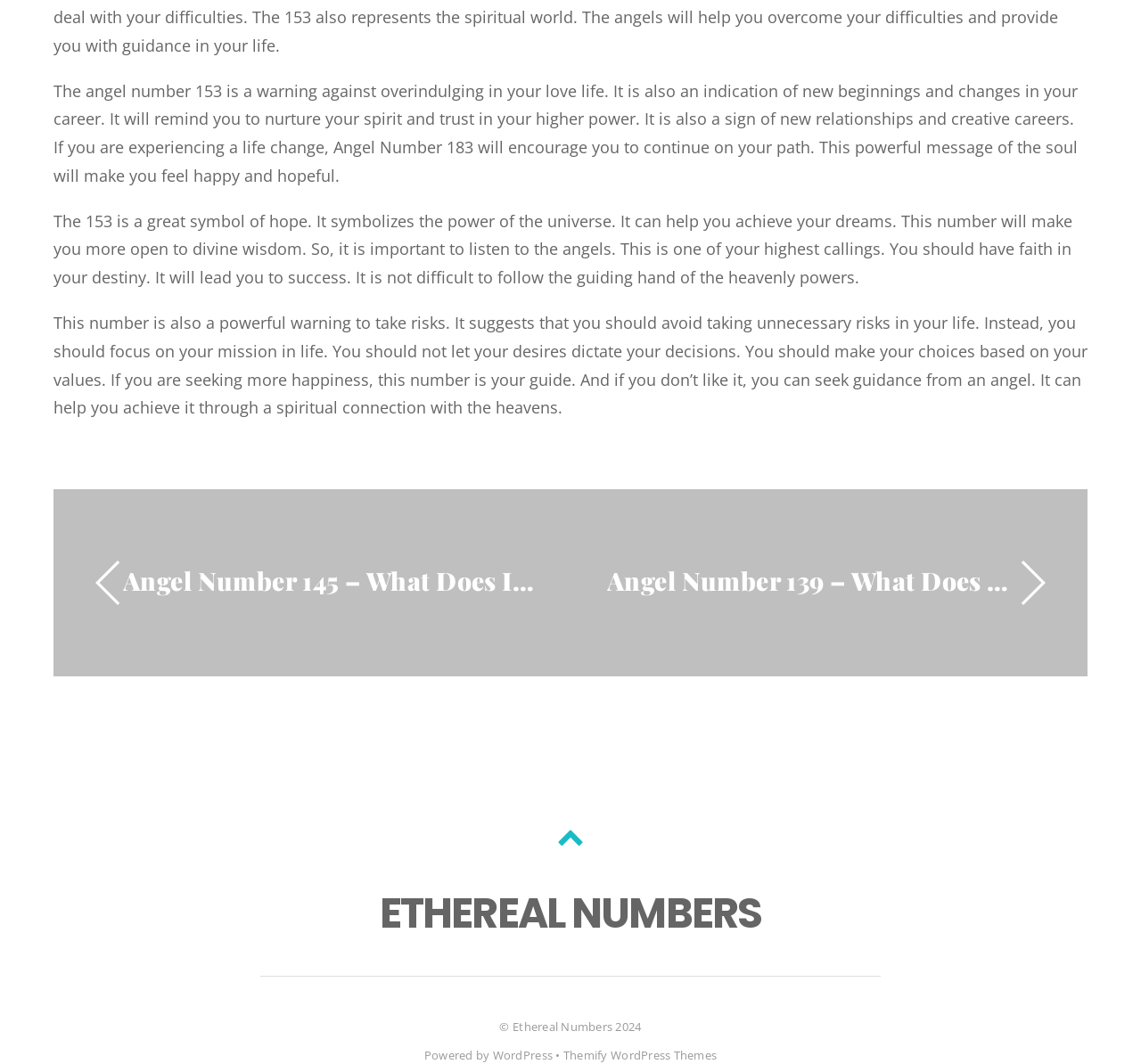With reference to the image, please provide a detailed answer to the following question: What is the theme of the webpage?

Based on the content of the webpage, including the StaticText elements and links, the theme of the webpage appears to be related to Angel Numbers and their meanings.